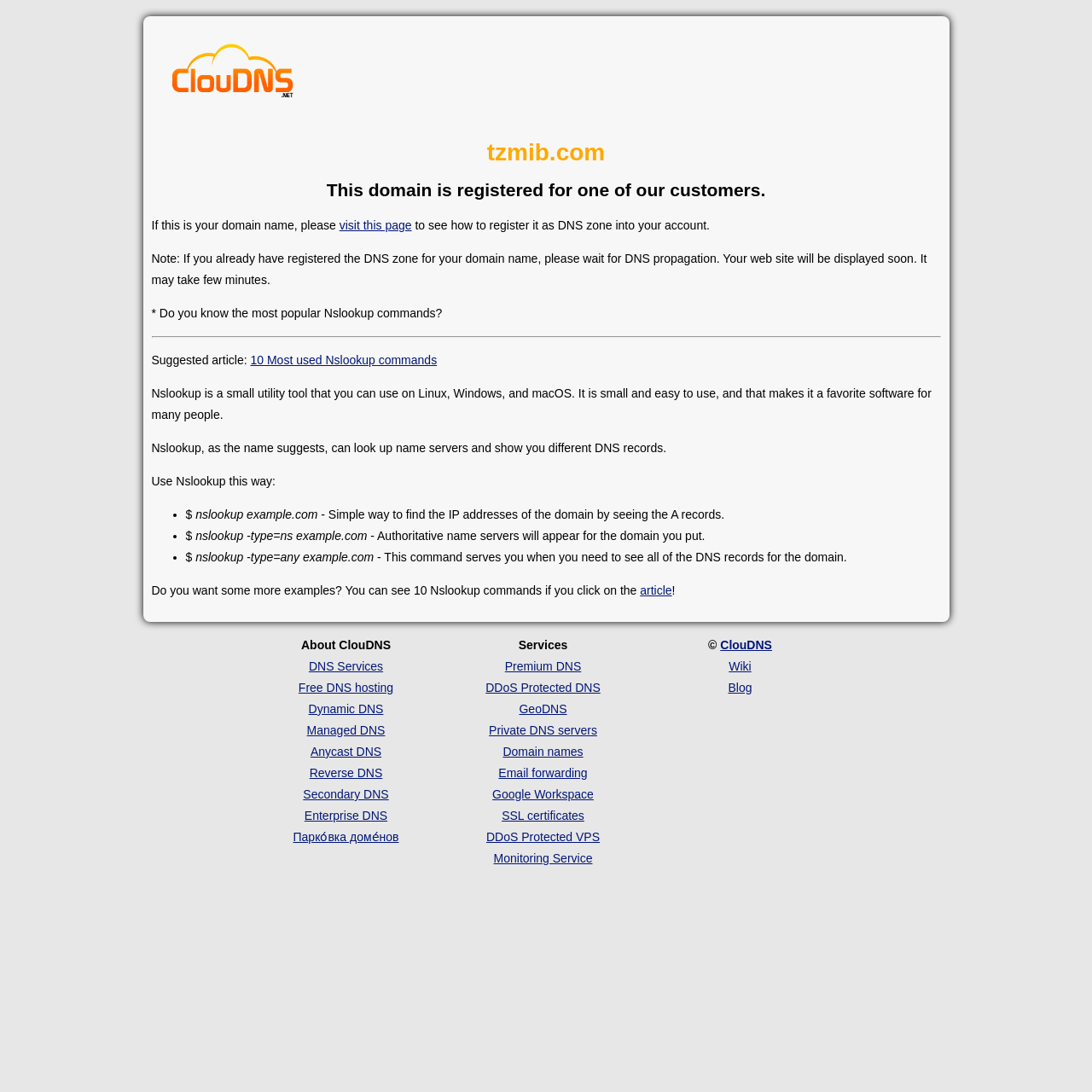What is the name of the article suggested for further reading?
Could you give a comprehensive explanation in response to this question?

I found the answer by looking at the text that says 'Suggested article:' and then seeing the link '10 Most used Nslookup commands' immediately after. This suggests that the article suggested for further reading is '10 Most used Nslookup commands'.